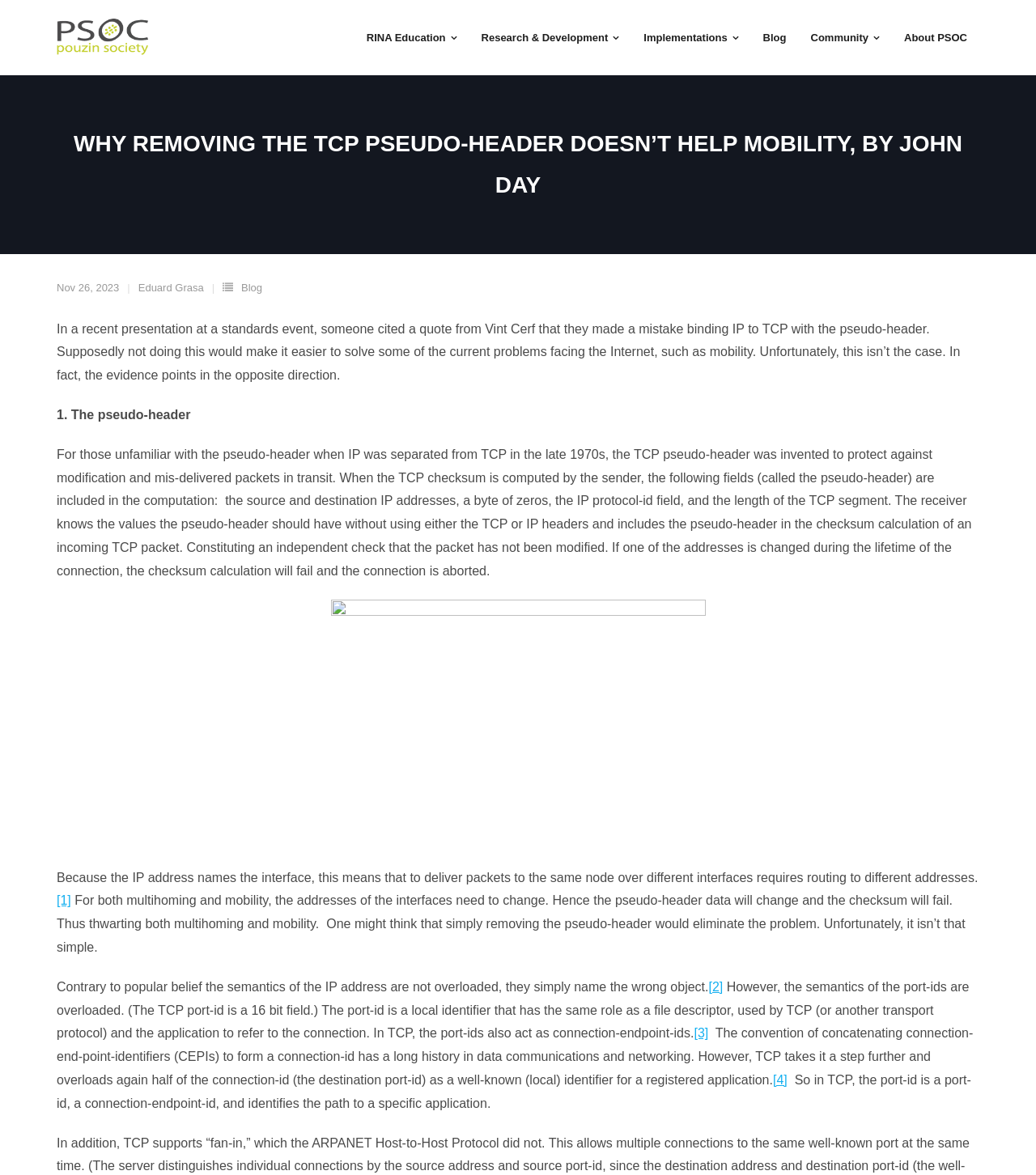Respond with a single word or phrase to the following question: What is the problem with removing the TCP pseudo-header?

It doesn't solve mobility issues